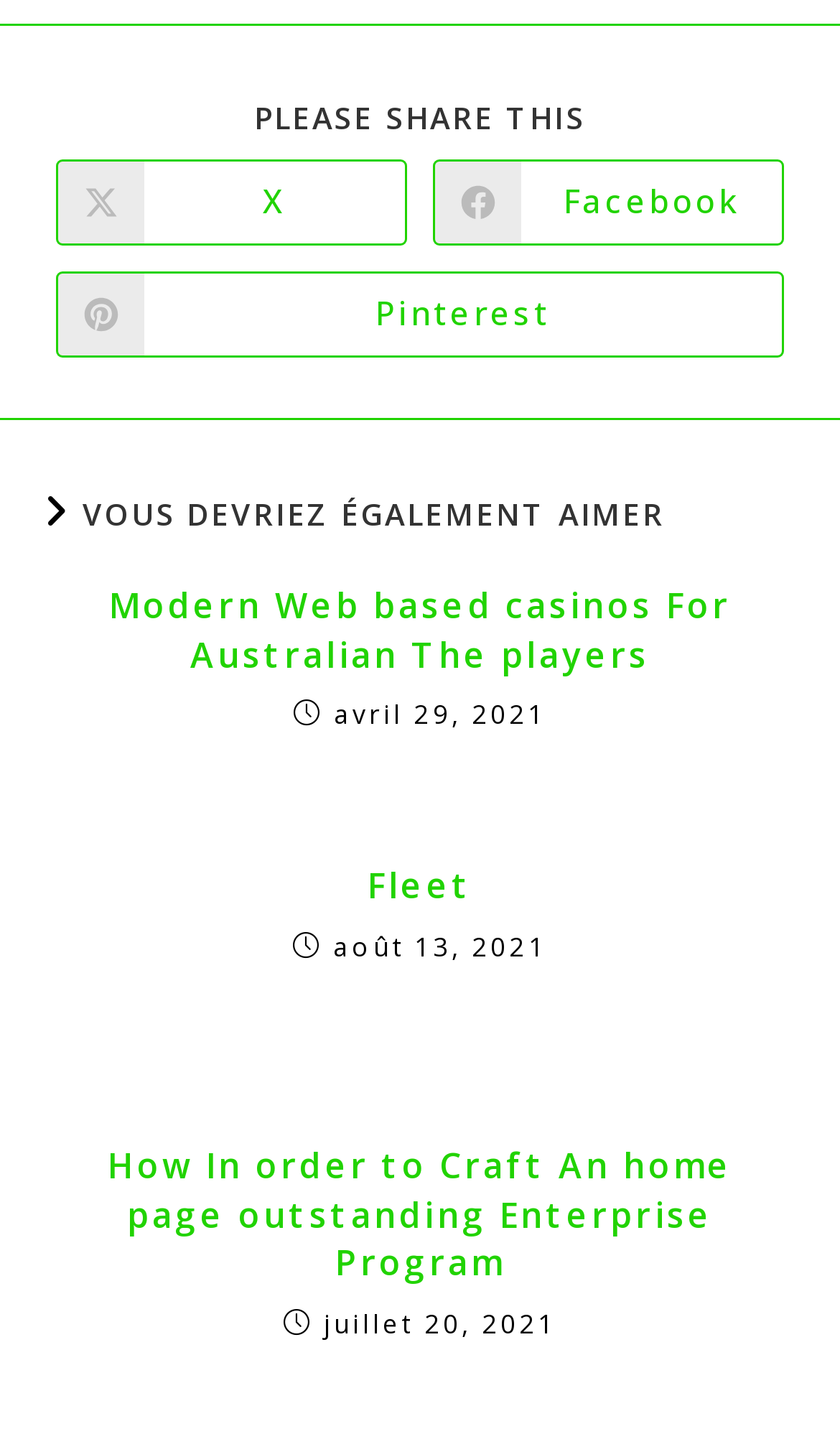What is the title of the last article?
Based on the screenshot, provide your answer in one word or phrase.

How In order to Craft An home page outstanding Enterprise Program